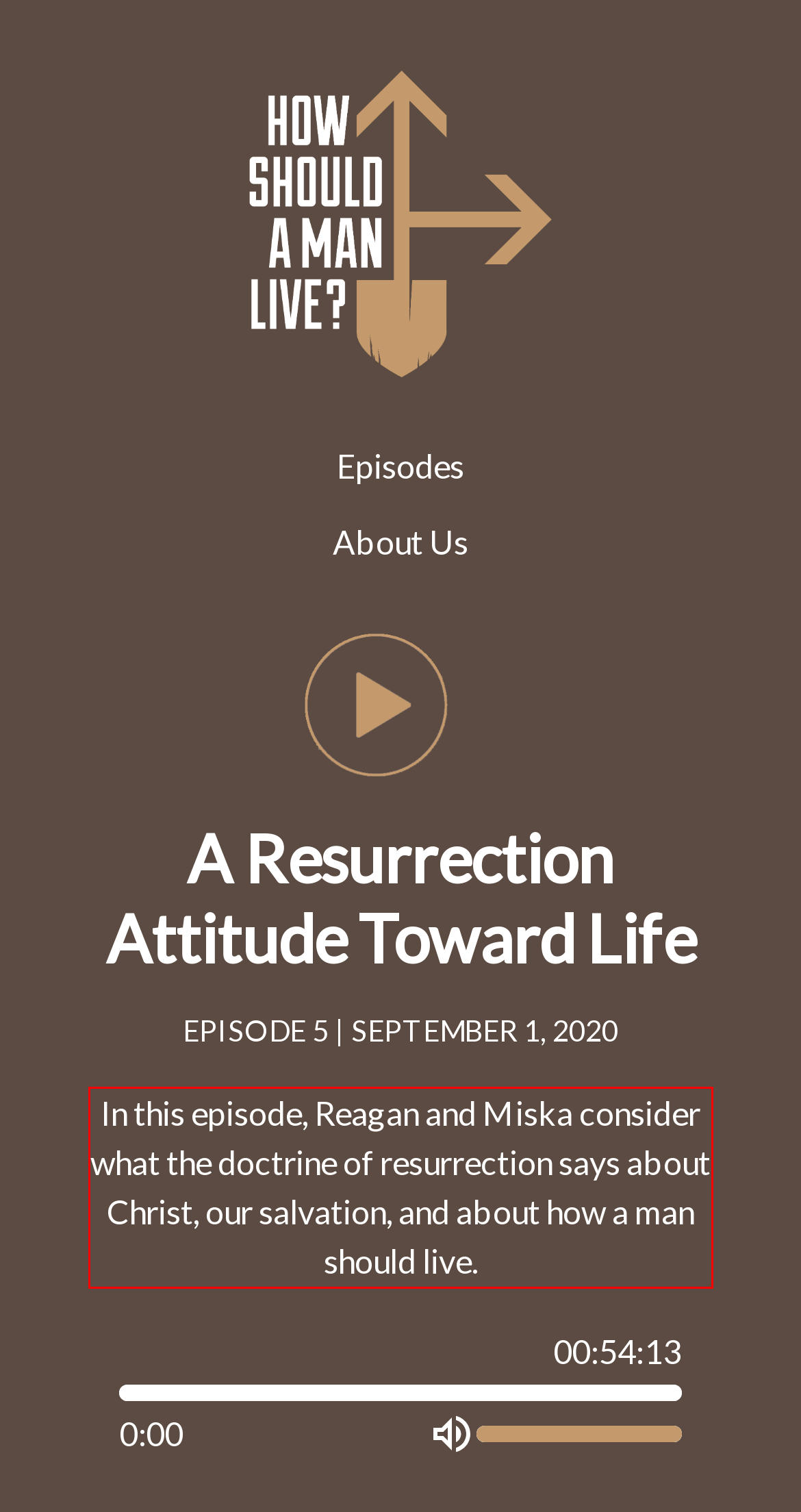You have a webpage screenshot with a red rectangle surrounding a UI element. Extract the text content from within this red bounding box.

In this episode, Reagan and Miska consider what the doctrine of resurrection says about Christ, our salvation, and about how a man should live.